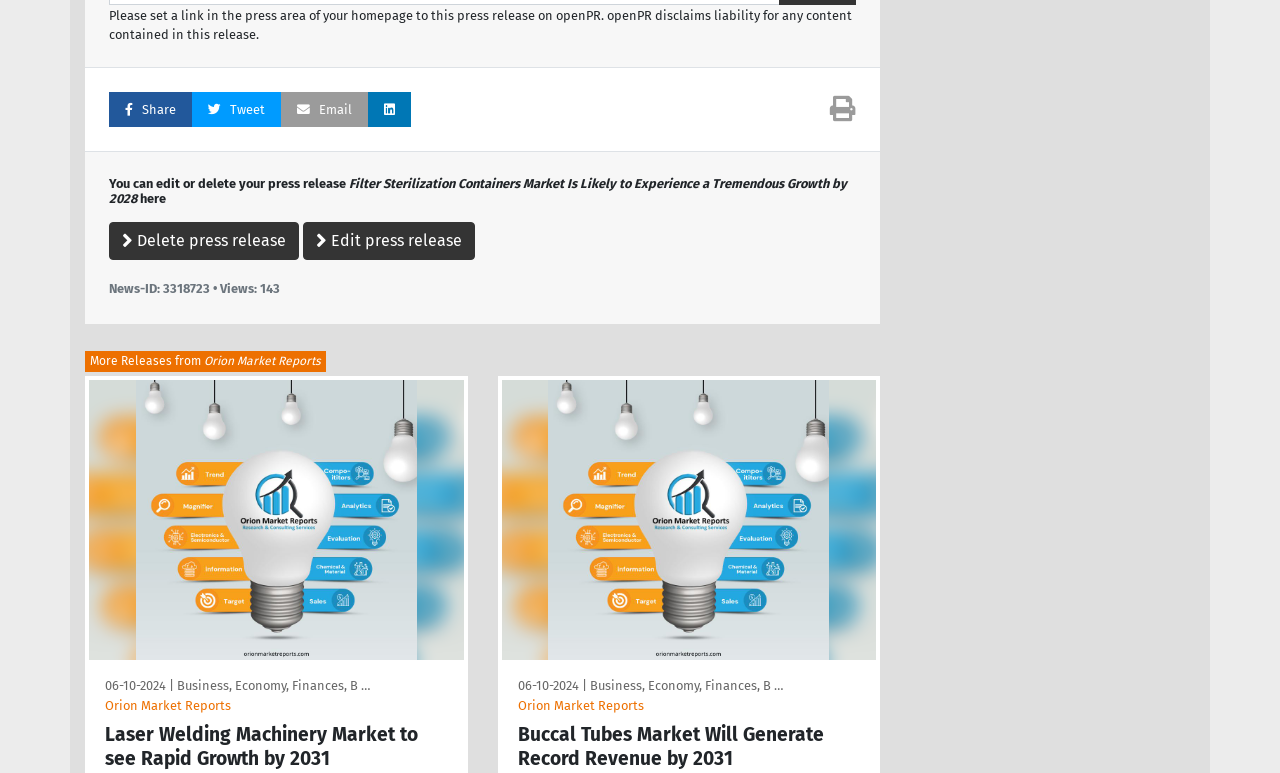What is the purpose of the link 'Share'?
Answer the question in a detailed and comprehensive manner.

The link 'Share' is located at the top of the webpage, and its purpose is to allow users to share the press release on various platforms.